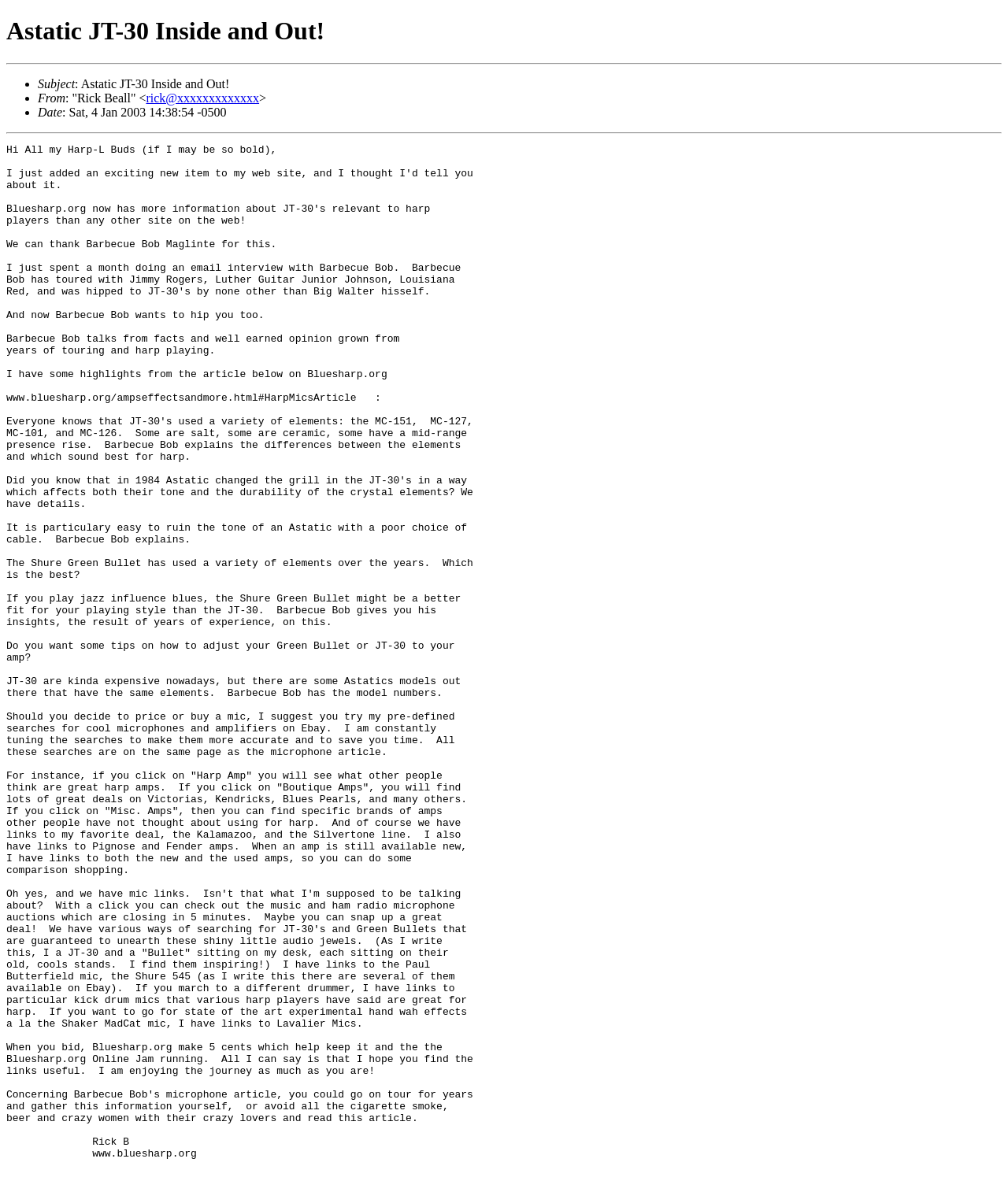What is the website mentioned in the article?
Please respond to the question with a detailed and well-explained answer.

The website mentioned in the article is Bluesharp.org, which is the website of the author, Rick Beall, and where the article about JT-30 microphones can be found.